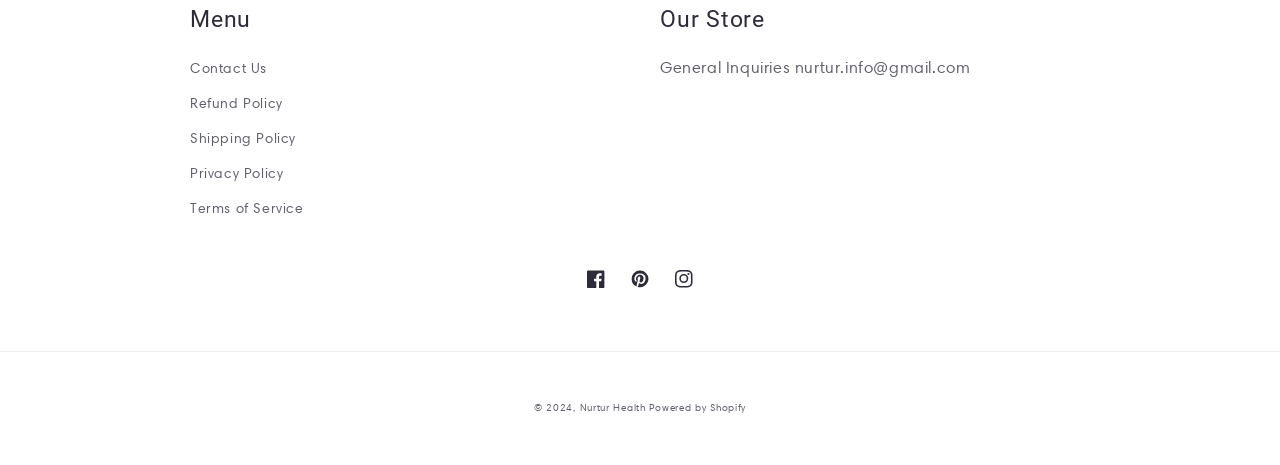Give a one-word or phrase response to the following question: How many policy links are there?

5